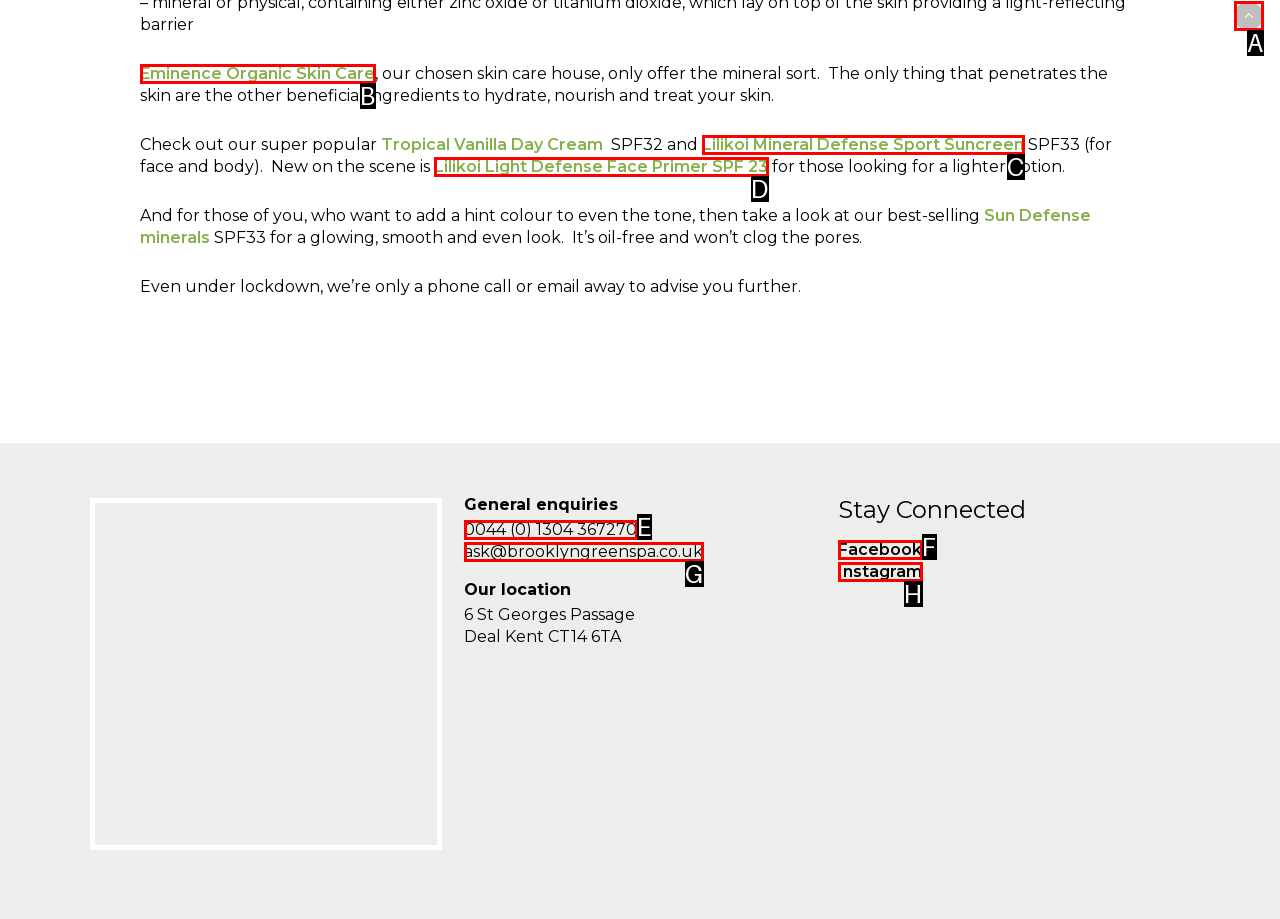Using the provided description: Lilikoi Mineral Defense Sport Suncreen, select the most fitting option and return its letter directly from the choices.

C